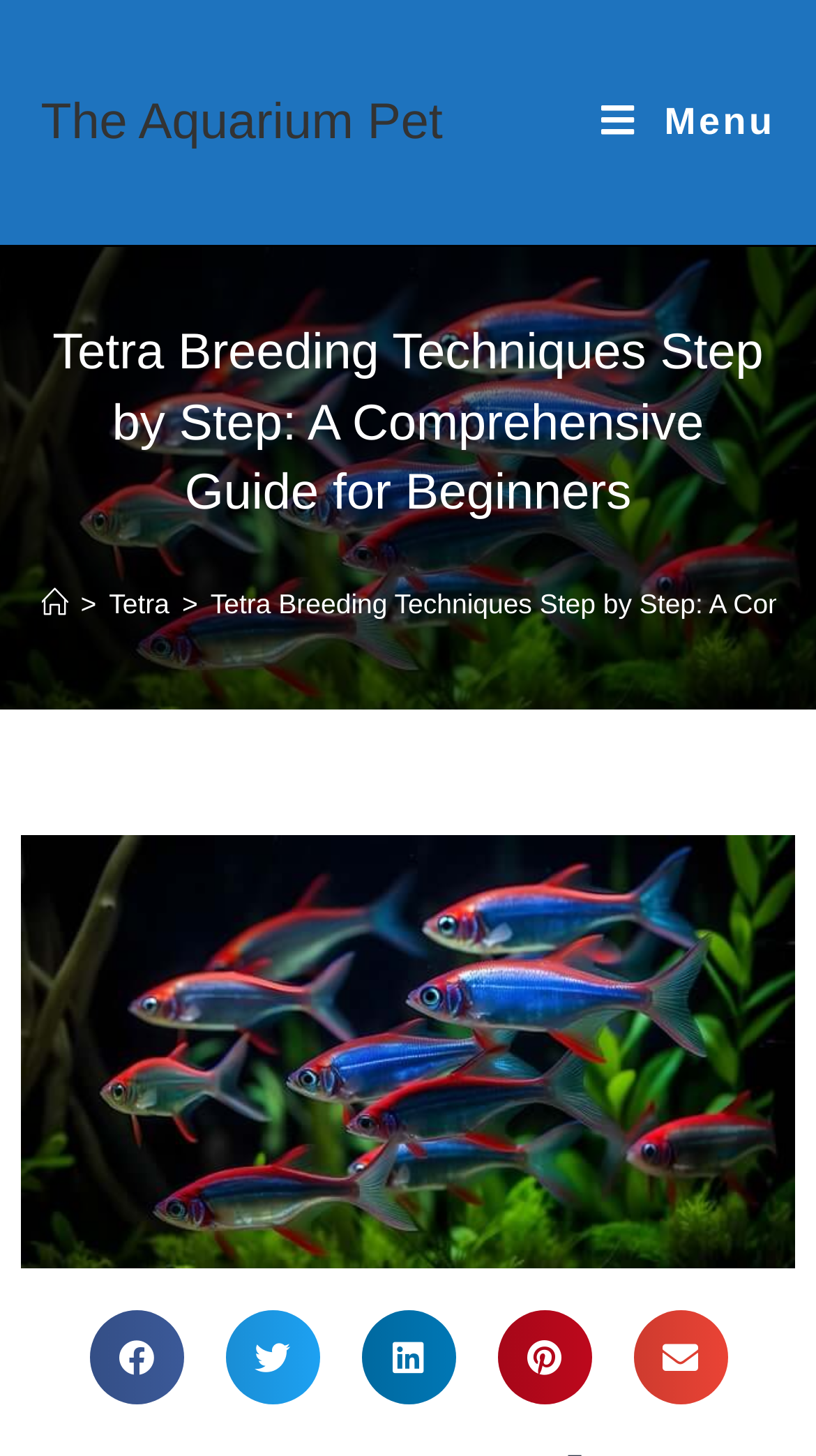Indicate the bounding box coordinates of the element that needs to be clicked to satisfy the following instruction: "Open the mobile menu". The coordinates should be four float numbers between 0 and 1, i.e., [left, top, right, bottom].

[0.737, 0.0, 0.95, 0.168]